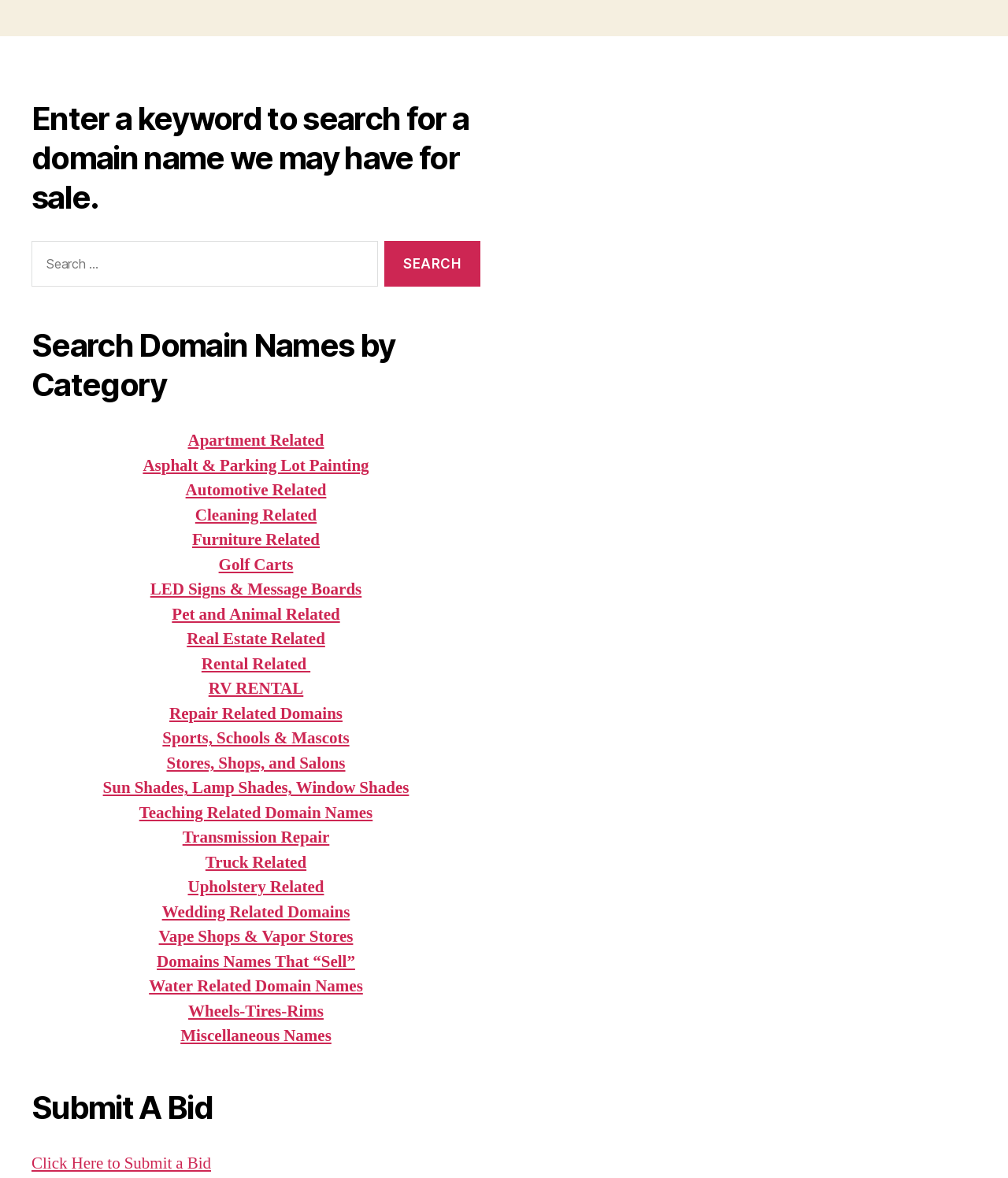Please determine the bounding box coordinates of the element to click on in order to accomplish the following task: "Search by category". Ensure the coordinates are four float numbers ranging from 0 to 1, i.e., [left, top, right, bottom].

[0.186, 0.365, 0.321, 0.383]